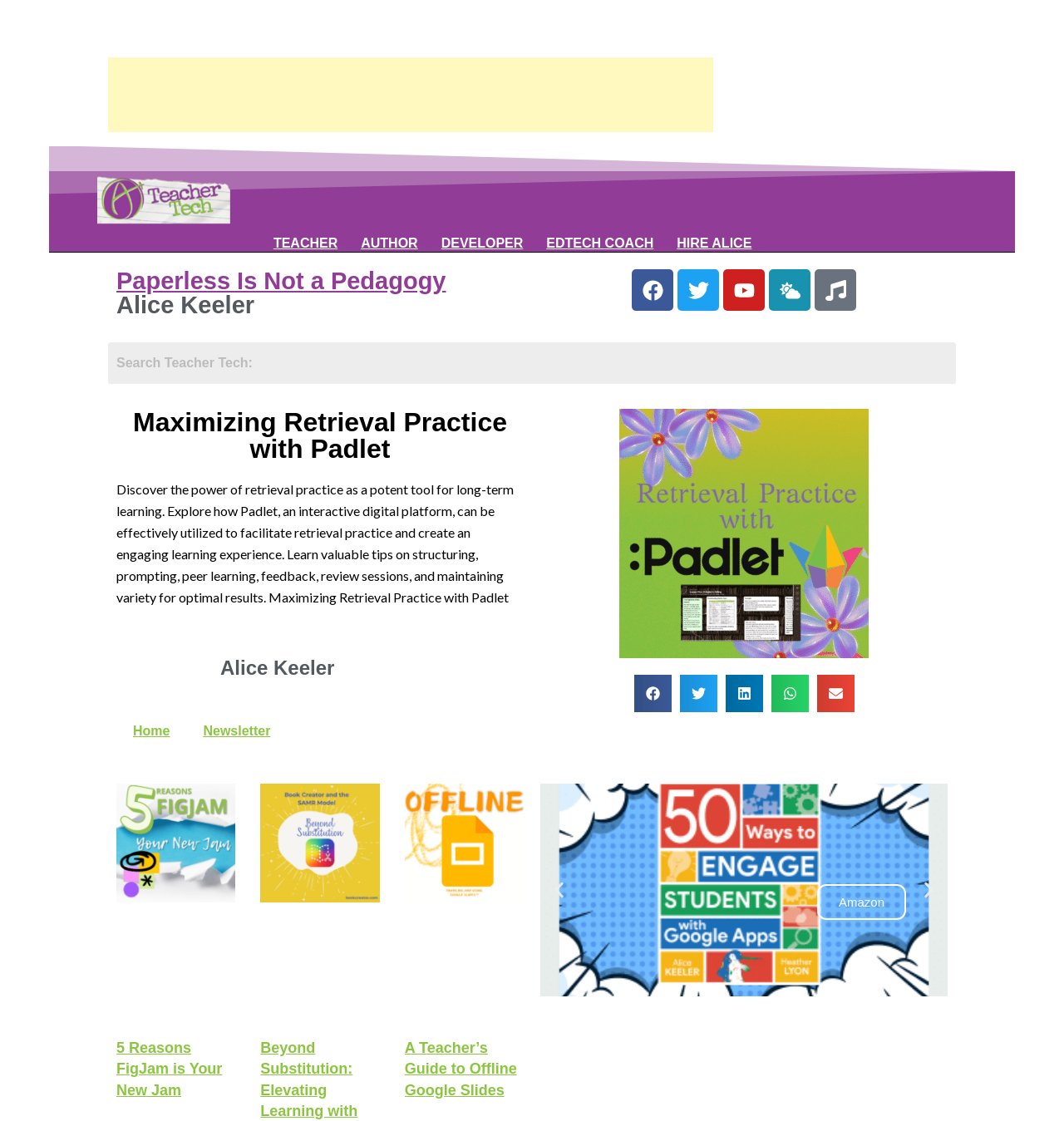Pinpoint the bounding box coordinates of the clickable area needed to execute the instruction: "Search for something". The coordinates should be specified as four float numbers between 0 and 1, i.e., [left, top, right, bottom].

[0.102, 0.305, 0.898, 0.342]